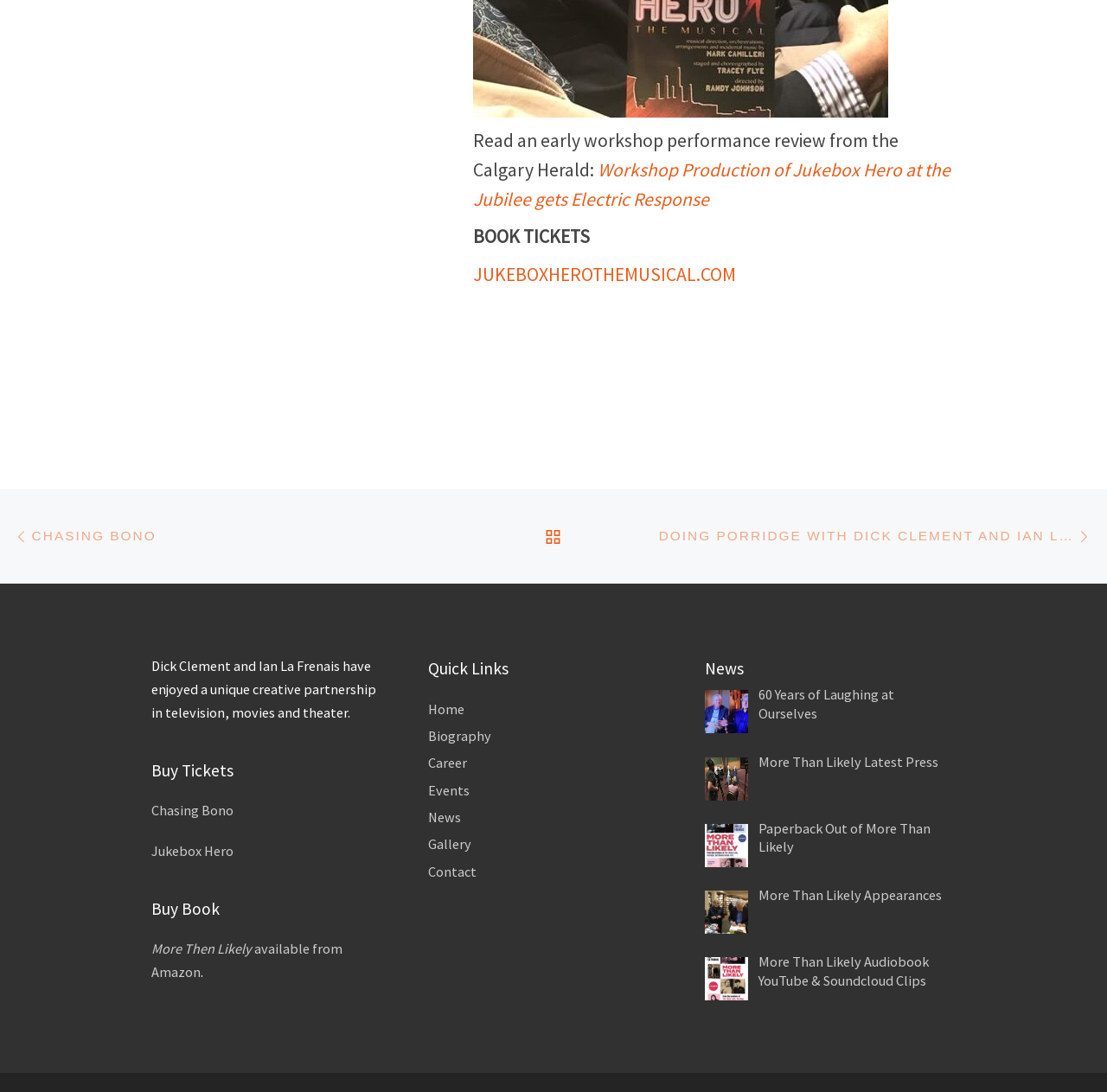Please locate the clickable area by providing the bounding box coordinates to follow this instruction: "Read the review of the workshop production of Jukebox Hero".

[0.427, 0.145, 0.859, 0.193]